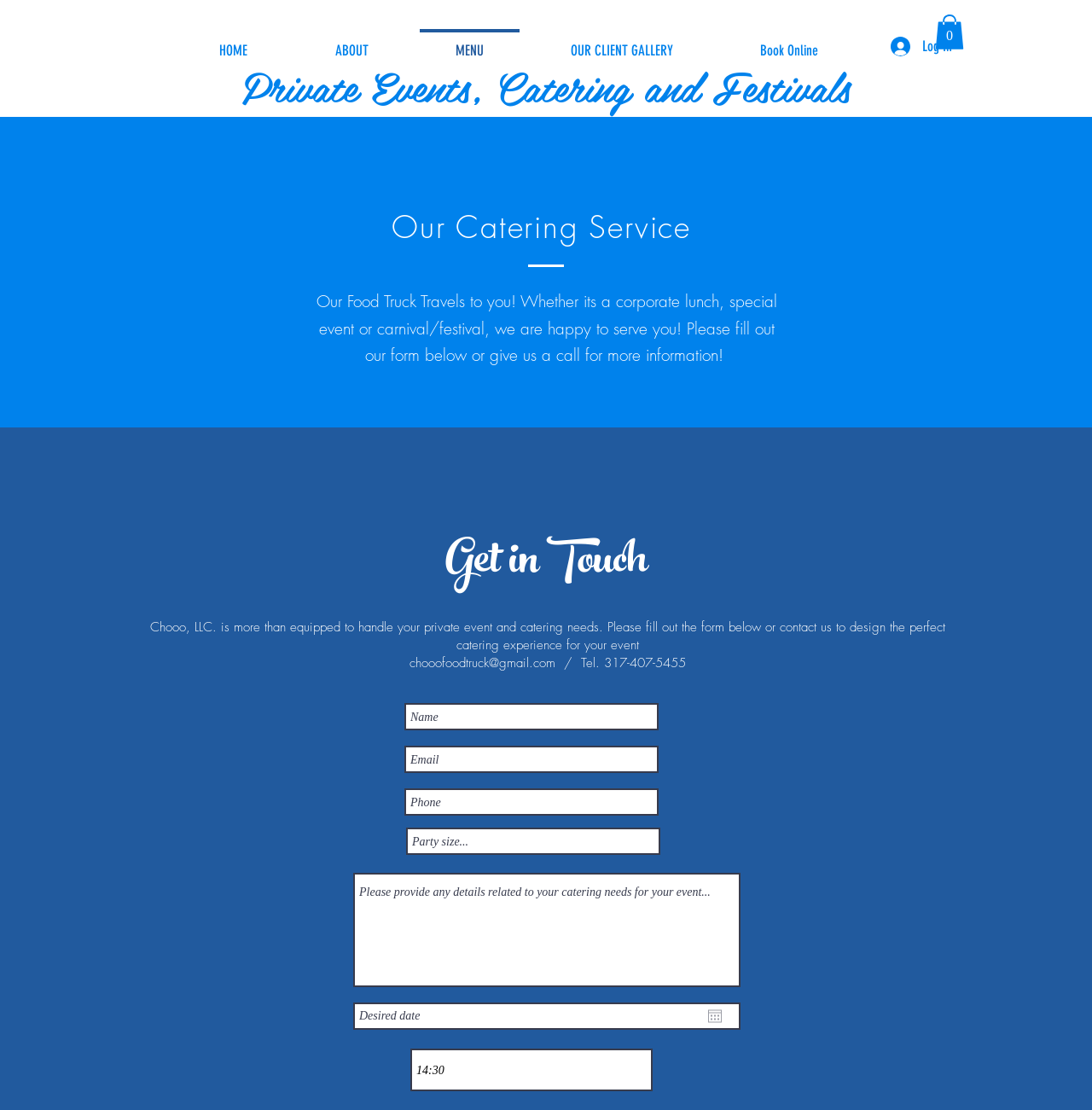Identify the bounding box coordinates of the clickable section necessary to follow the following instruction: "Click the Book Online link". The coordinates should be presented as four float numbers from 0 to 1, i.e., [left, top, right, bottom].

[0.656, 0.026, 0.789, 0.051]